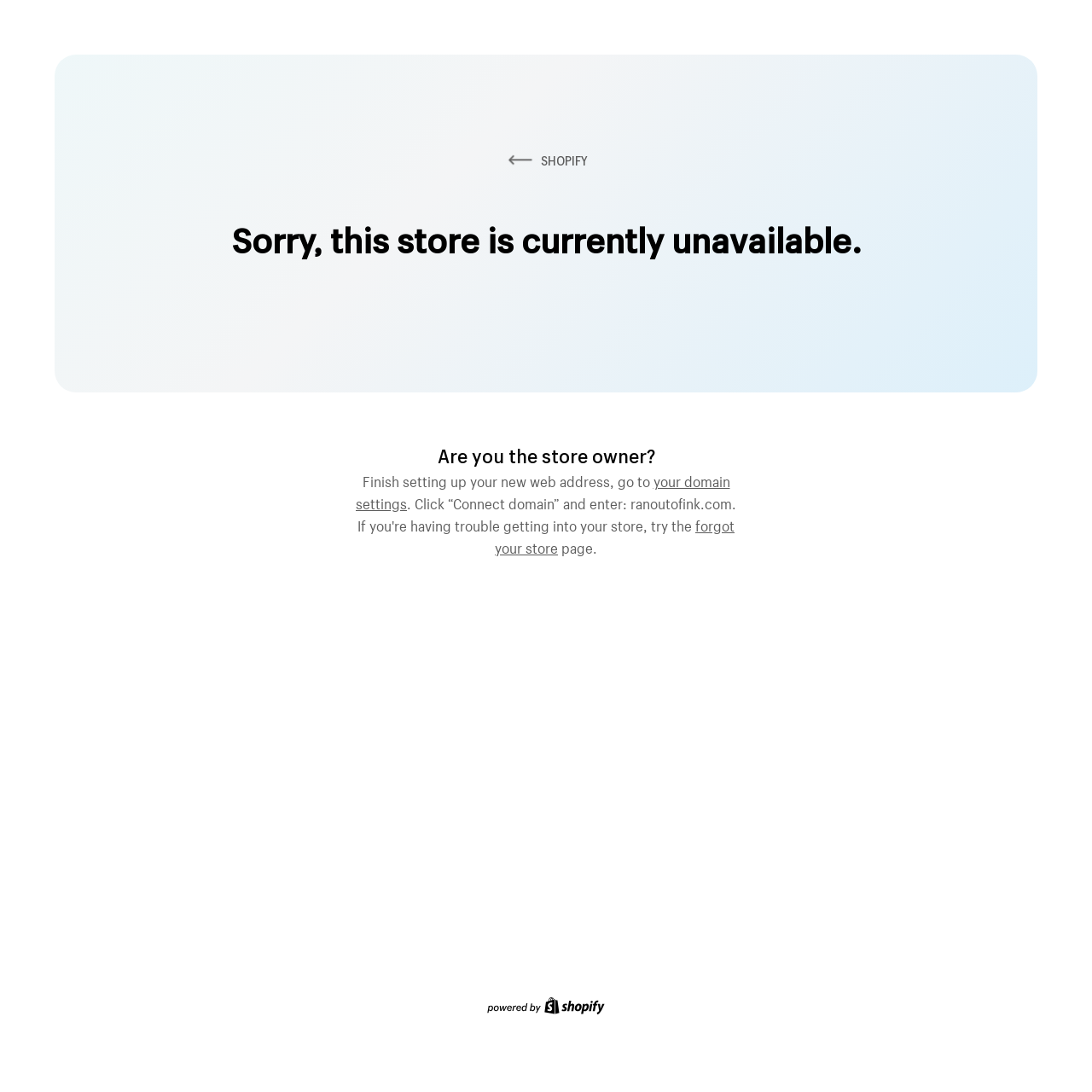Provide a one-word or one-phrase answer to the question:
What is the status of the store?

unavailable